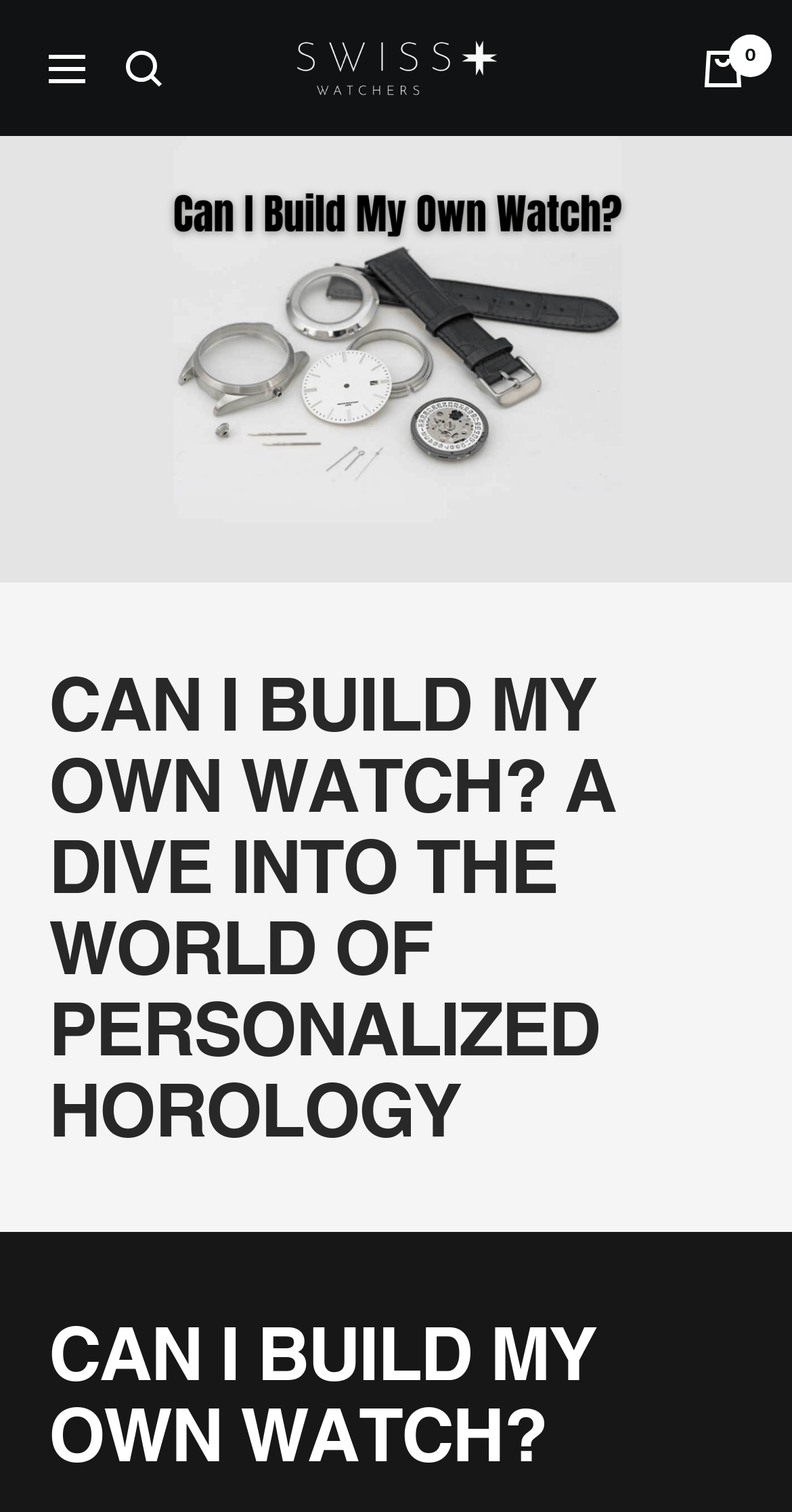Generate an in-depth caption that captures all aspects of the webpage.

The webpage is about building one's own watch, with a focus on personalized horology. At the top left corner, there is a navigation button with an accompanying image. Next to it, on the same horizontal level, is a search link with an image. 

On the top center, the Swiss Watchers logo is displayed, which is an image with a link. 

Moving to the top right corner, there is a cart link with an image, accompanied by a mini-cart and a text indicating the number of items, which is currently zero.

Below the top navigation section, there is a large image that spans the entire width of the page, with a heading that reads "CAN I BUILD MY OWN WATCH? A DIVE INTO THE WORLD OF PERSONALIZED HOROLOGY" in a prominent font size.

Further down, there is another heading that reads "CAN I BUILD MY OWN WATCH?" in a slightly smaller font size.